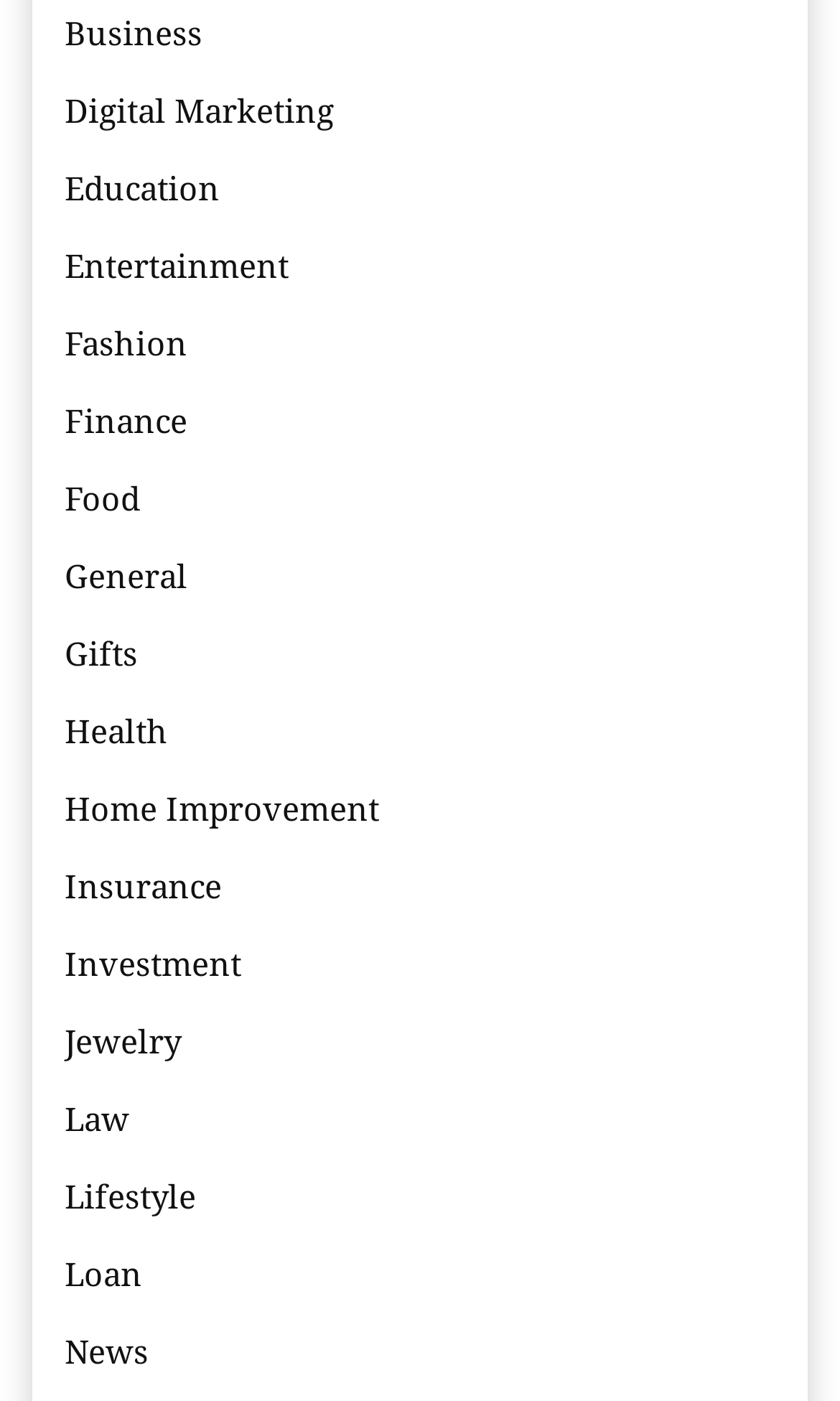What is the width of the 'Finance' link?
Please respond to the question thoroughly and include all relevant details.

I looked at the bounding box coordinates of the 'Finance' link and found that its width is the difference between its right and left coordinates, which is 0.223 - 0.077 = 0.146.